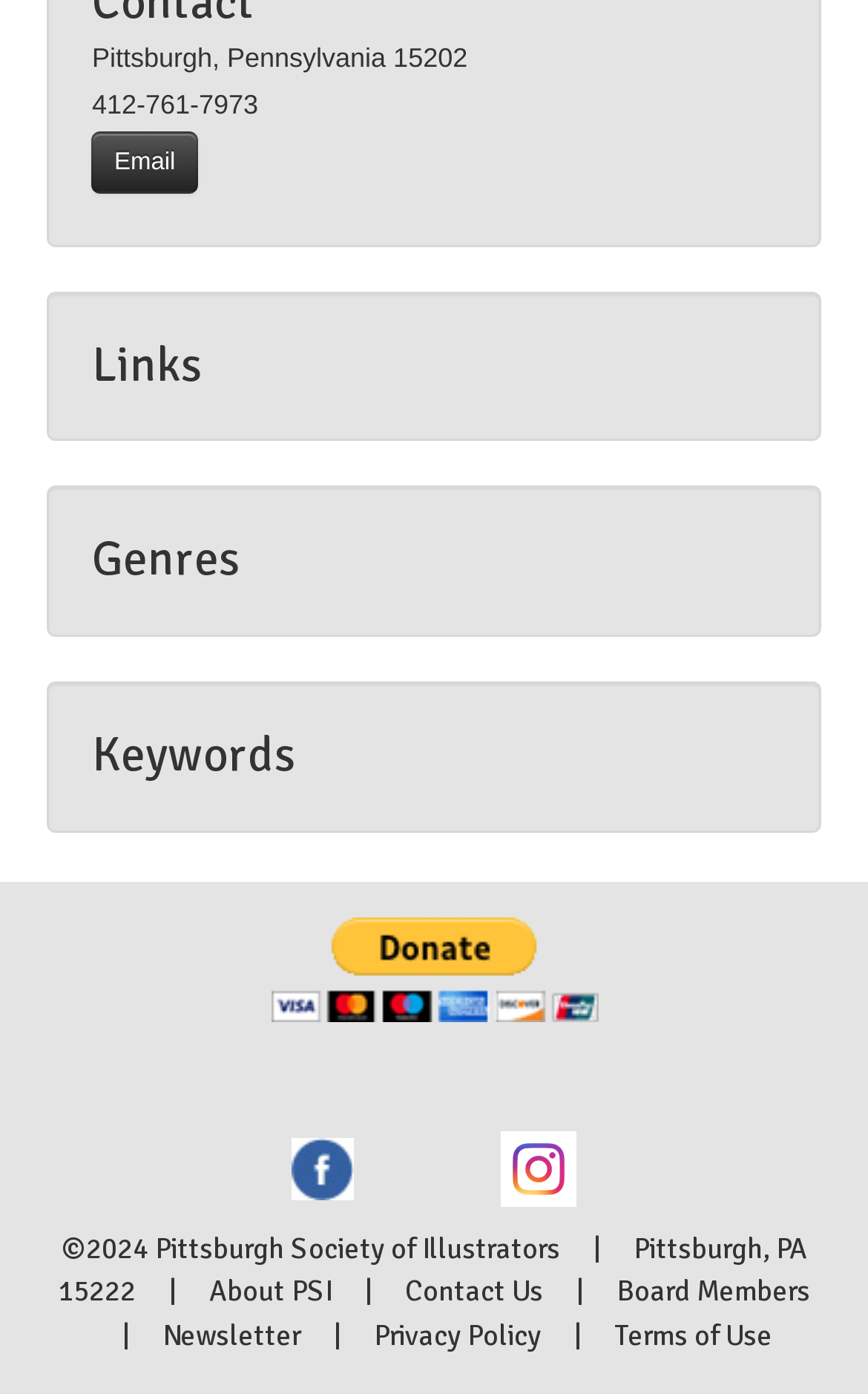What is the illustrator's profession?
Please use the image to provide an in-depth answer to the question.

The answer can be found in the first StaticText element, which describes the illustrator's career as an Illustrator and Graphic Designer.